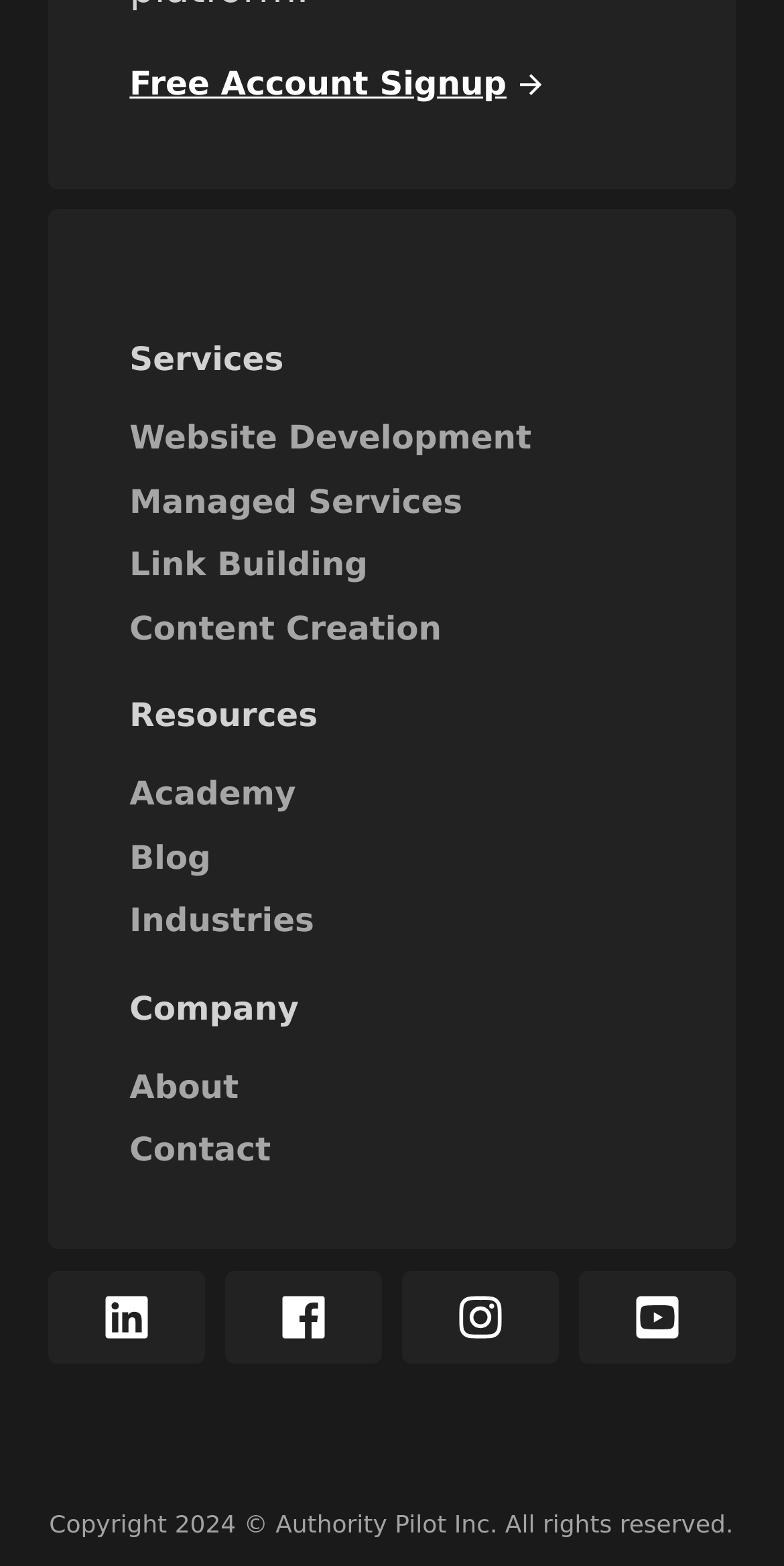Please give the bounding box coordinates of the area that should be clicked to fulfill the following instruction: "View Portable Flat Ramps". The coordinates should be in the format of four float numbers from 0 to 1, i.e., [left, top, right, bottom].

None